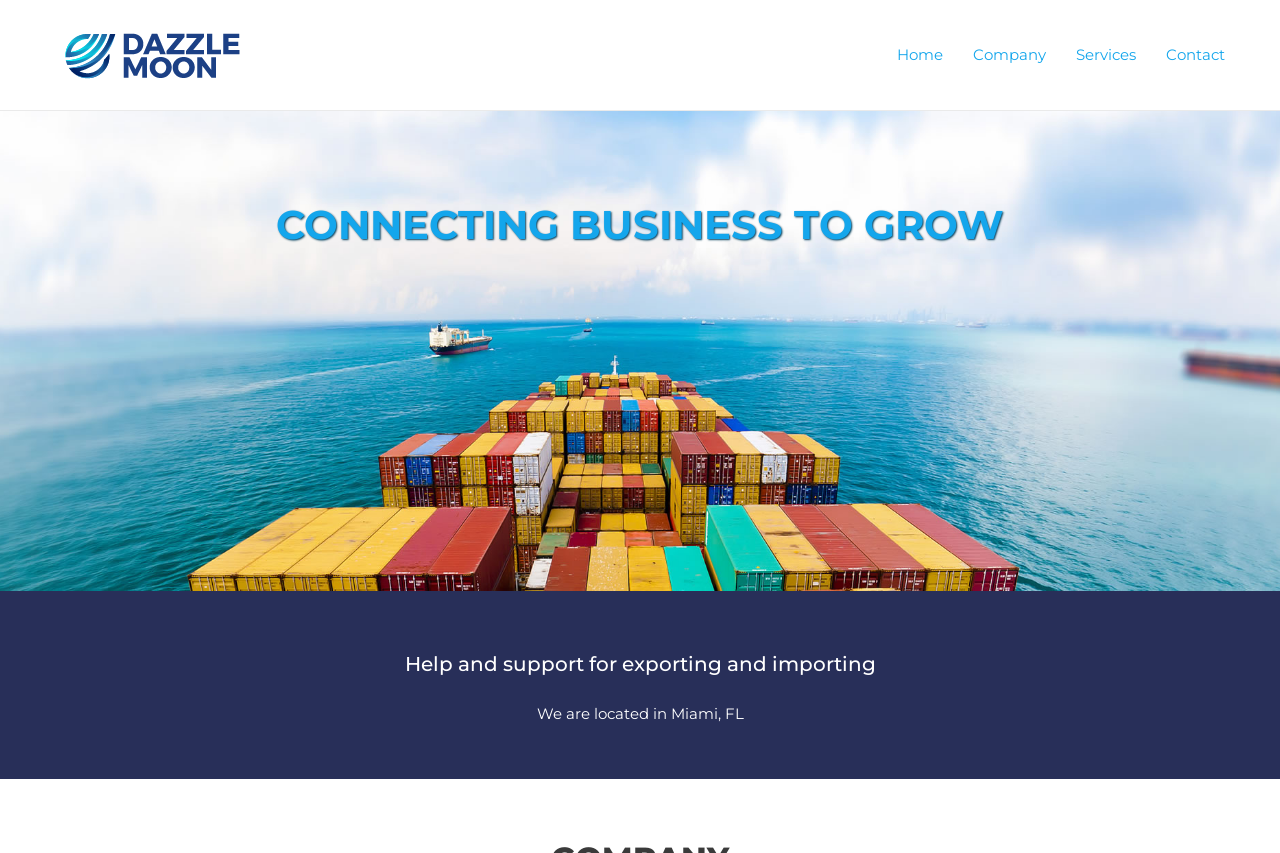What is the name of the company?
Please answer the question with a single word or phrase, referencing the image.

Dazzle Moon